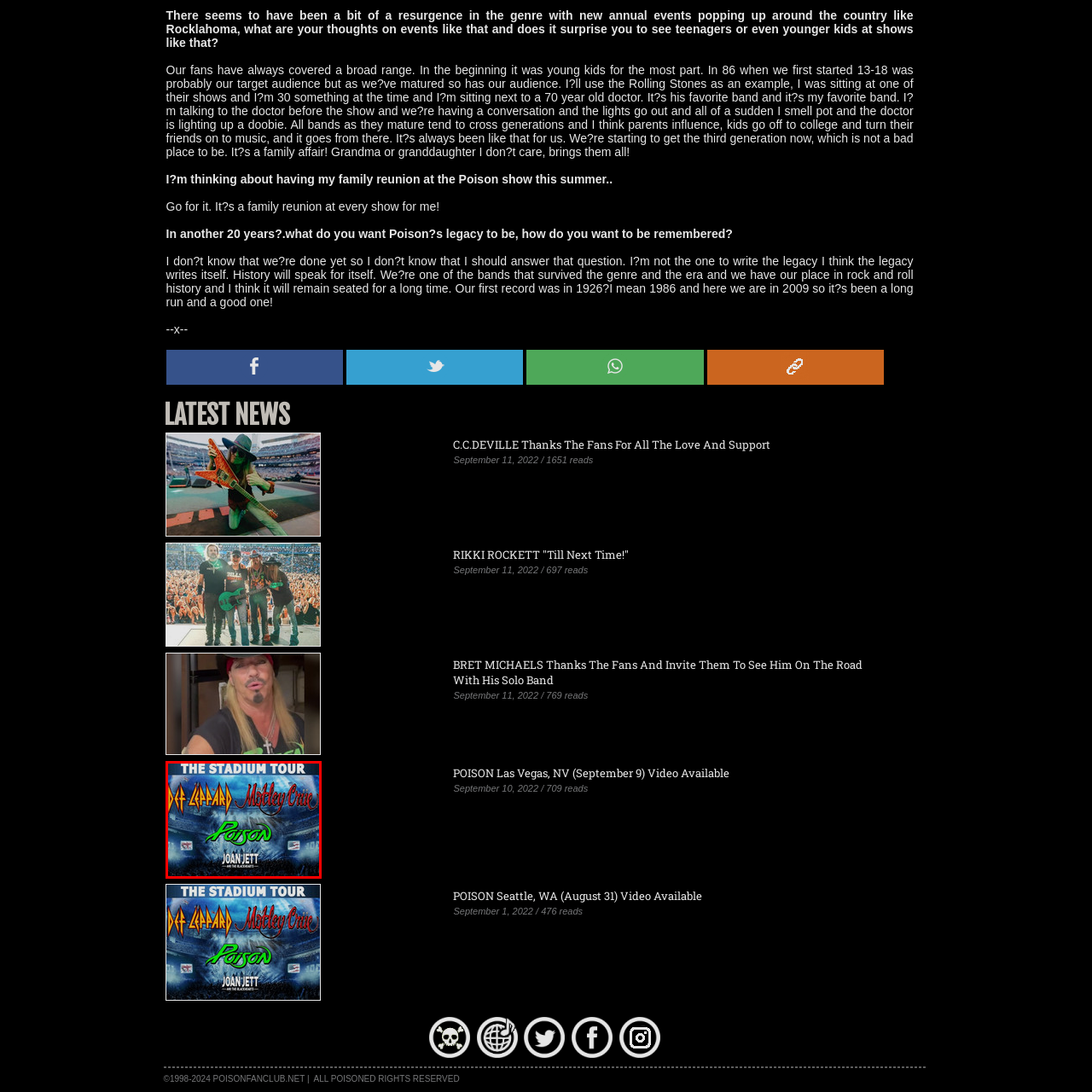Inspect the image bordered in red and answer the following question in detail, drawing on the visual content observed in the image:
Who is included in the lineup to appeal to a wide audience?

The question asks about the additional band included in the lineup to appeal to a wide audience of rock enthusiasts. According to the caption, Joan Jett and the Blackhearts are included in the lineup, which suggests that their presence is intended to attract a broader range of fans.